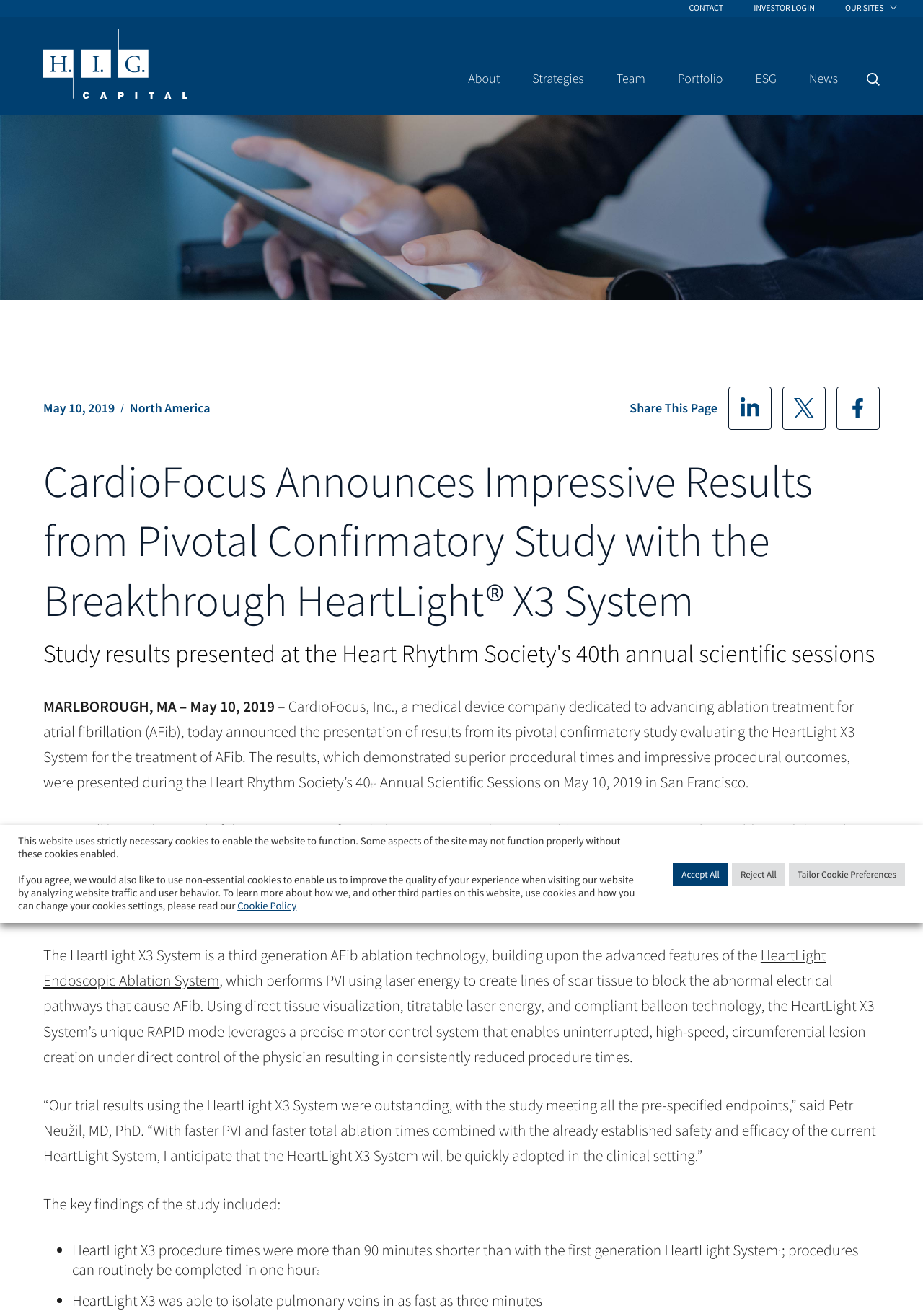Find the bounding box coordinates of the element's region that should be clicked in order to follow the given instruction: "Search for something". The coordinates should consist of four float numbers between 0 and 1, i.e., [left, top, right, bottom].

[0.805, 0.05, 0.842, 0.07]